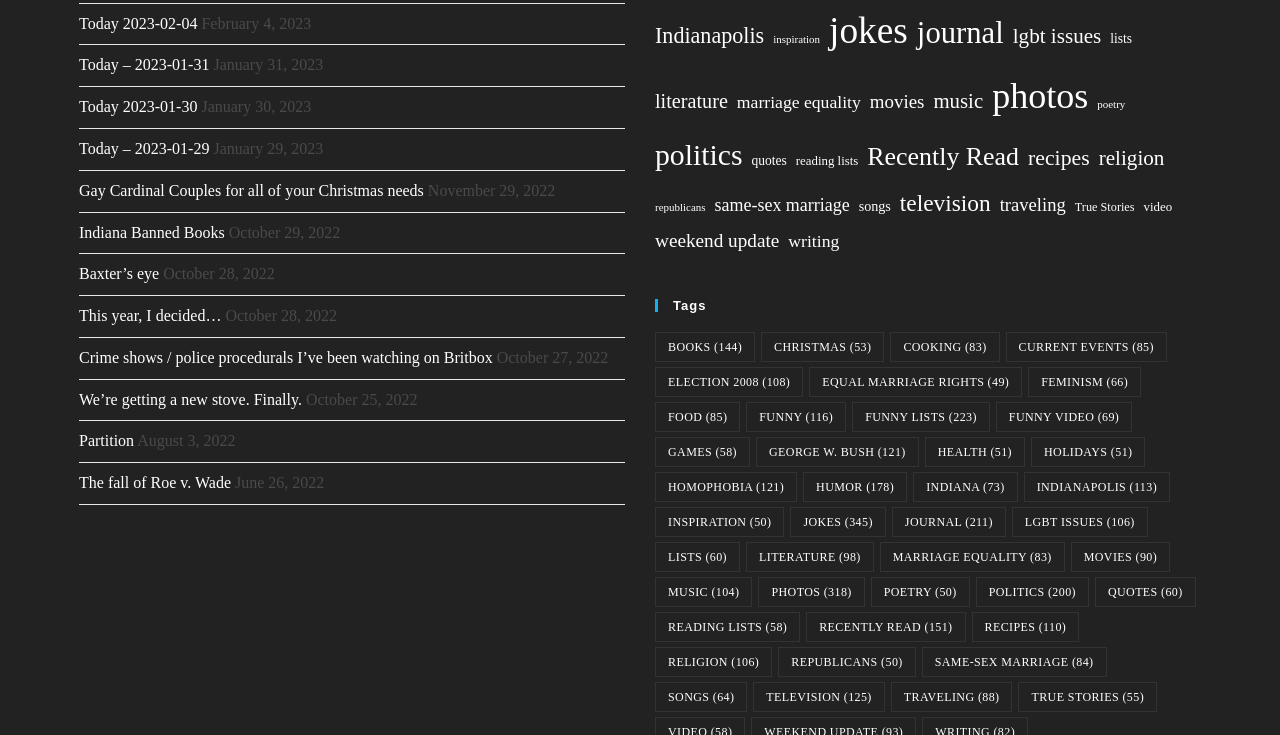Find the bounding box coordinates of the element I should click to carry out the following instruction: "Explore 'Recently Read'".

[0.678, 0.182, 0.796, 0.245]